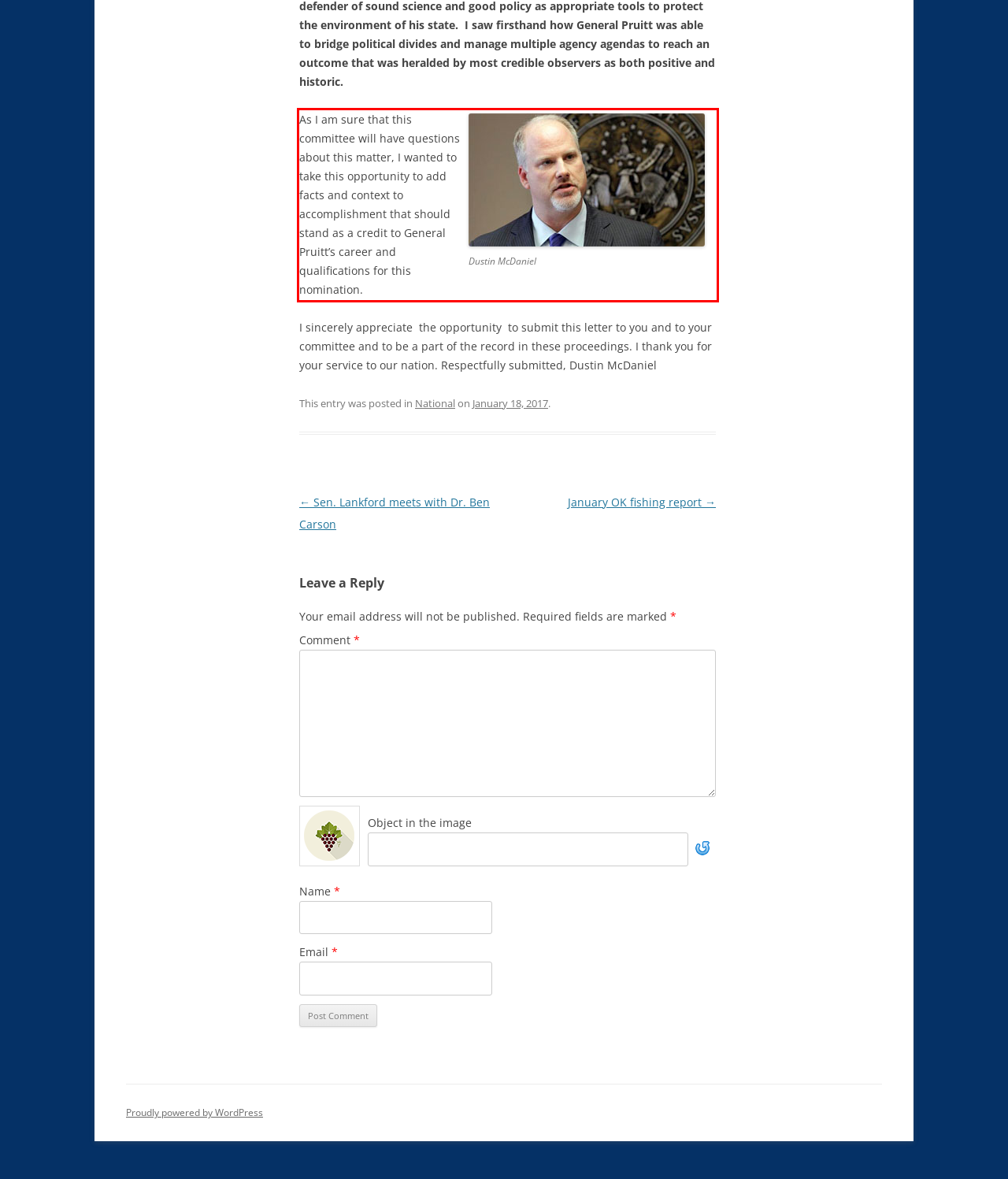Look at the provided screenshot of the webpage and perform OCR on the text within the red bounding box.

As I am sure that this committee will have questions about this matter, I wanted to take this opportunity to add facts and context to accomplishment that should stand as a credit to General Pruitt’s career and qualifications for this nomination.